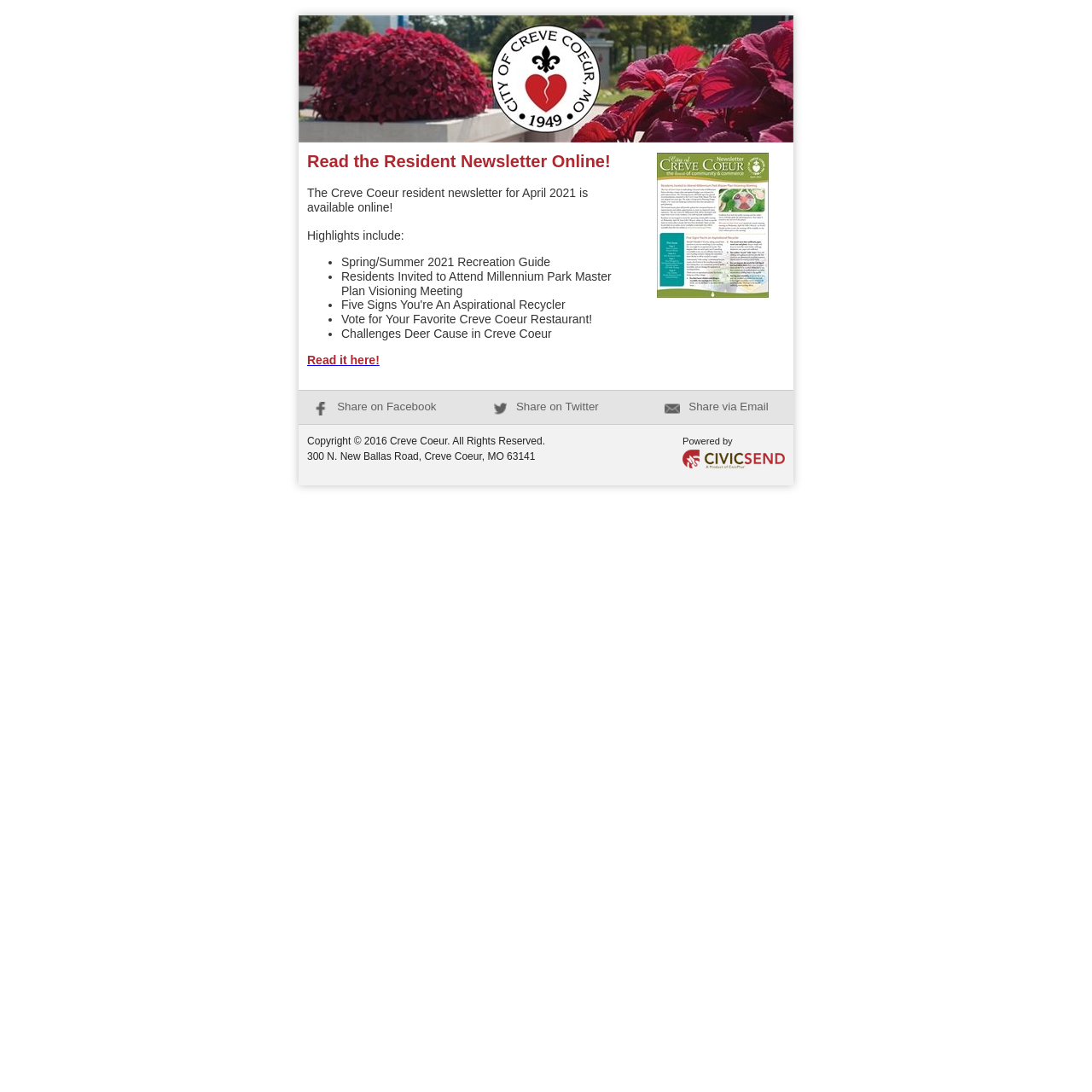Answer the question briefly using a single word or phrase: 
What is the name of the city where the resident newsletter is from?

Creve Coeur